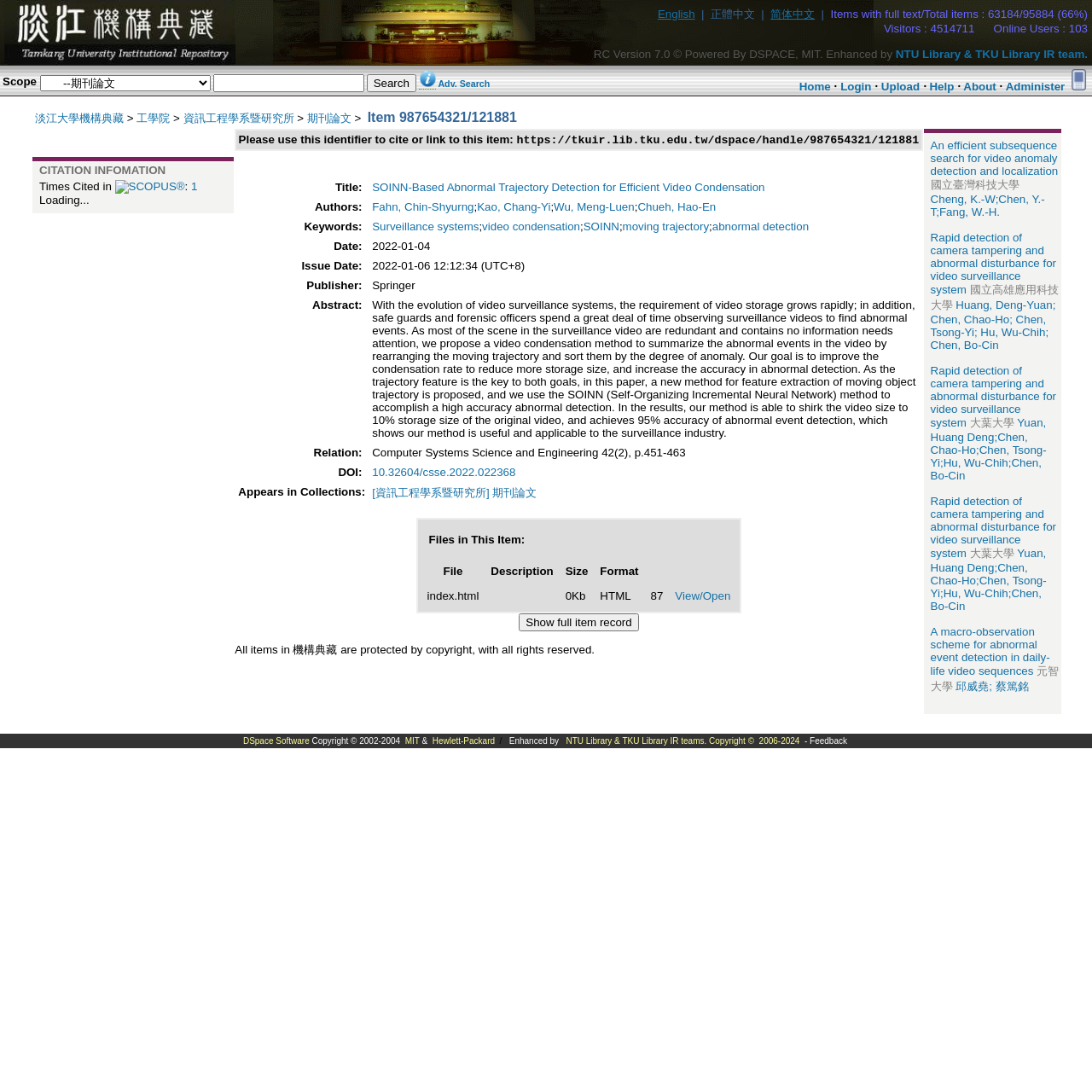Predict the bounding box of the UI element based on the description: "Hewlett-Packard". The coordinates should be four float numbers between 0 and 1, formatted as [left, top, right, bottom].

[0.396, 0.674, 0.453, 0.683]